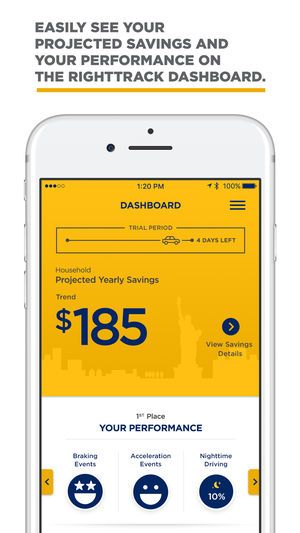Generate a comprehensive description of the image.

The image showcases the RightTrack Dashboard on a smartphone, emphasizing the user-friendly interface designed to track and manage savings from a driving program. Prominently displayed at the top is the dashboard title, followed by the "Trial Period" status, with only four days remaining. The central feature highlights the household's projected yearly savings of $185, providing a clear financial incentive for users. Below this, users can view their performance metrics in various categories: braking events, acceleration events, and nighttime driving, further gamifying the experience by indicating a ranking position of "1st Place." The overall design is vibrant, combining a bright yellow background with straightforward navigation elements, enhancing the user experience in managing their driving habits and potential insurance discounts.